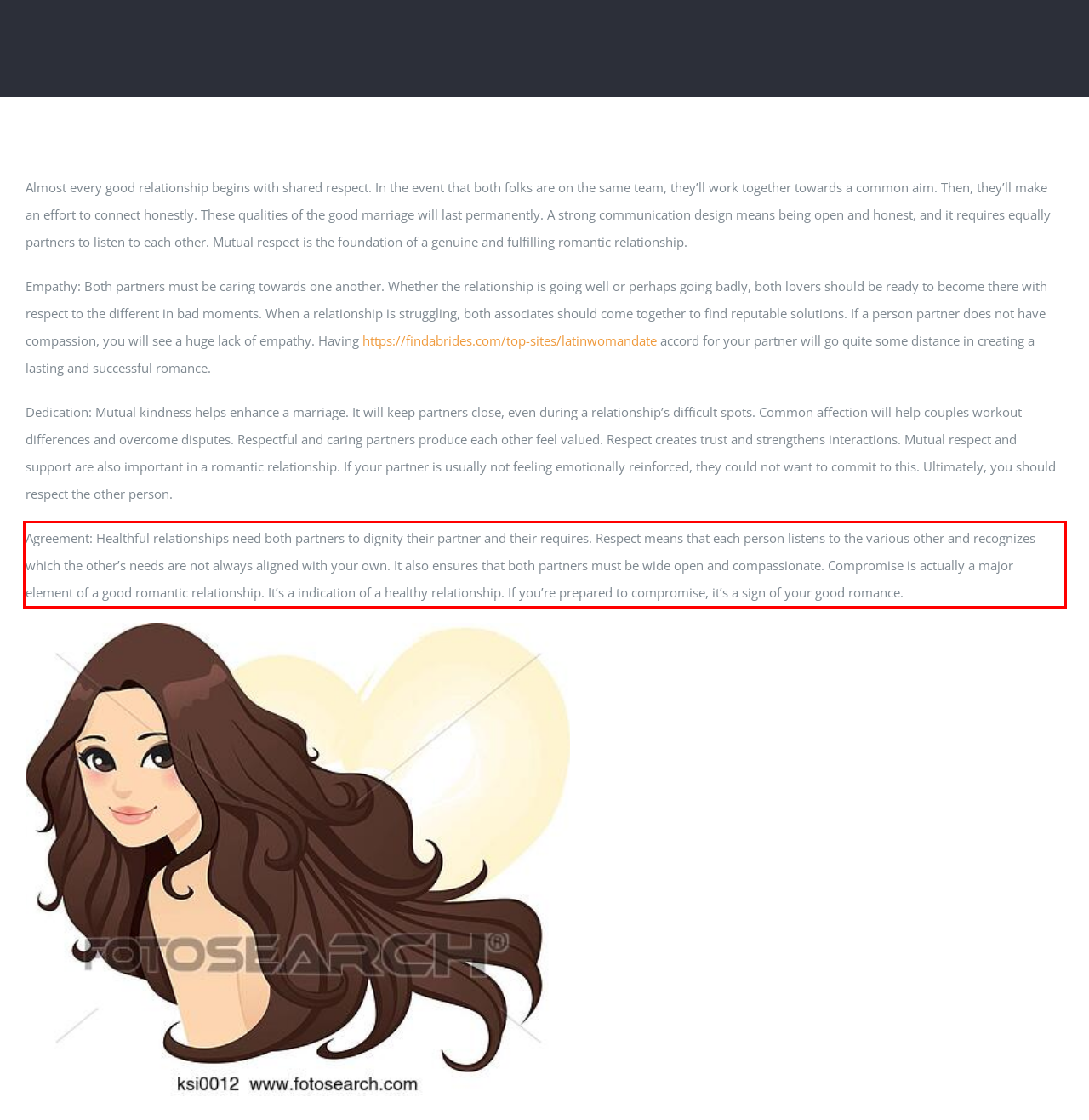Please take the screenshot of the webpage, find the red bounding box, and generate the text content that is within this red bounding box.

Agreement: Healthful relationships need both partners to dignity their partner and their requires. Respect means that each person listens to the various other and recognizes which the other’s needs are not always aligned with your own. It also ensures that both partners must be wide open and compassionate. Compromise is actually a major element of a good romantic relationship. It’s a indication of a healthy relationship. If you’re prepared to compromise, it’s a sign of your good romance.